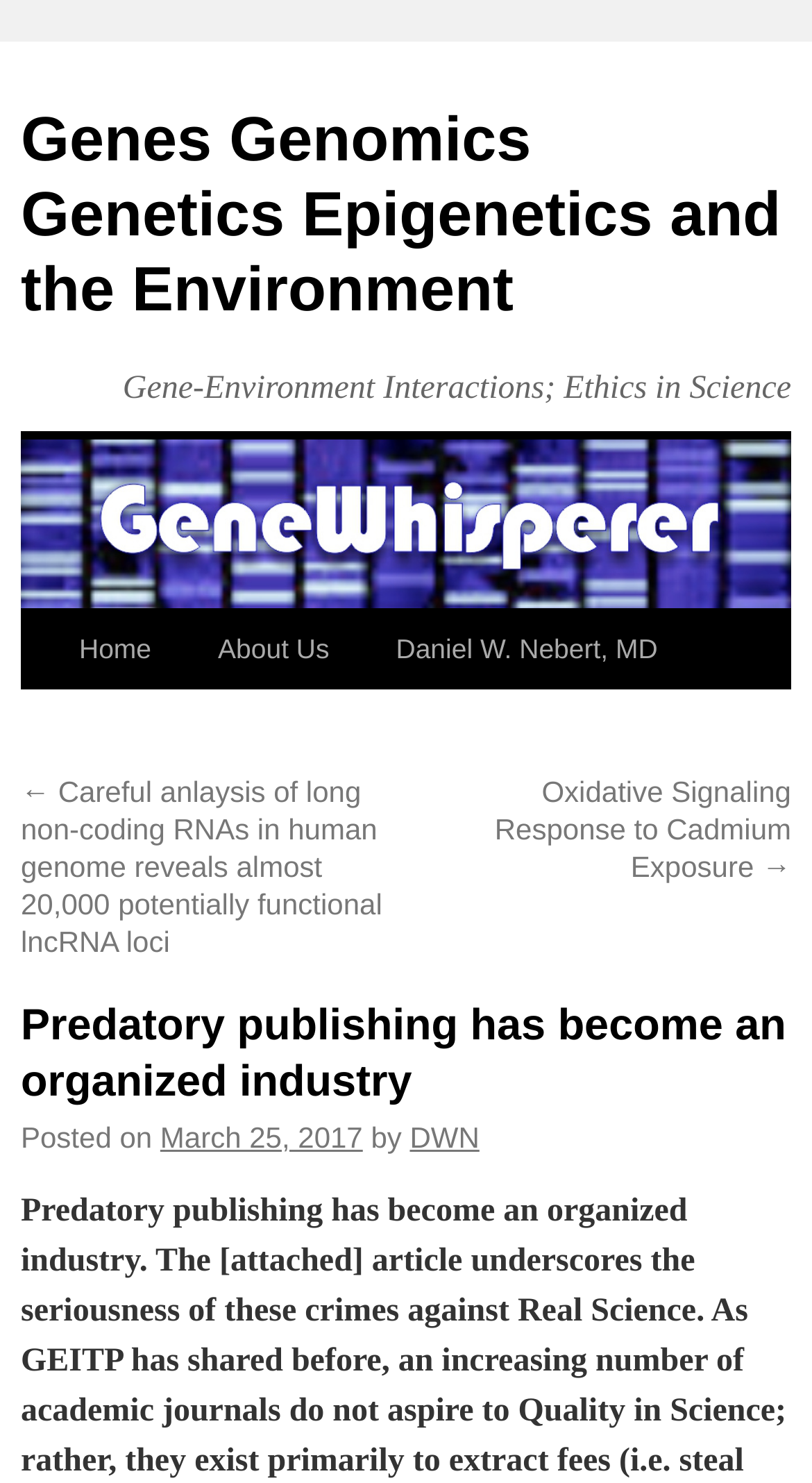What is the name of the website?
Based on the content of the image, thoroughly explain and answer the question.

The name of the website can be found in the top-left corner of the webpage, which is a link element with the text 'Genes Genomics Genetics Epigenetics and the Environment'.